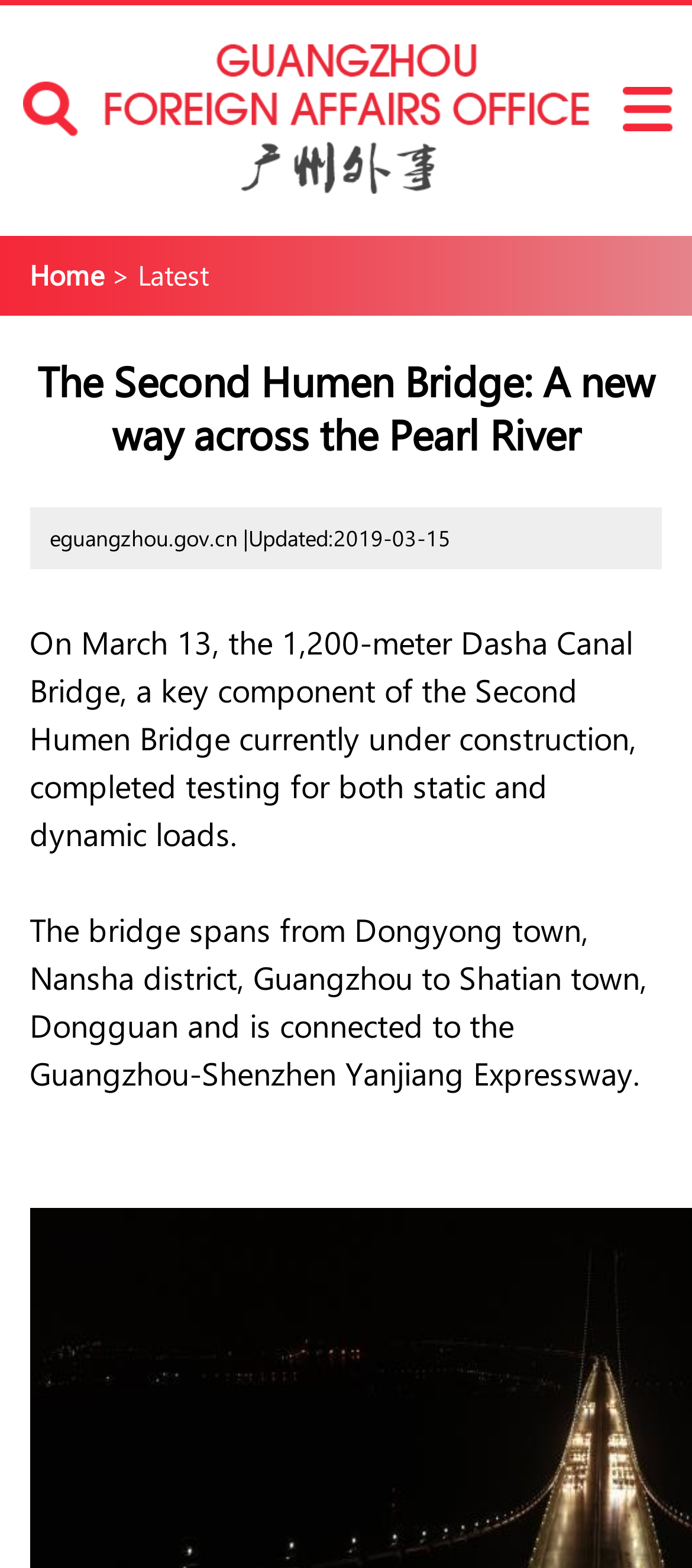What is the length of the Dasha Canal Bridge?
Using the information from the image, answer the question thoroughly.

I found the answer by reading the StaticText element 'On March 13, the 1,200-meter Dasha Canal Bridge, a key component of the Second Humen Bridge currently under construction, completed testing for both static and dynamic loads.' which provides information about the bridge.